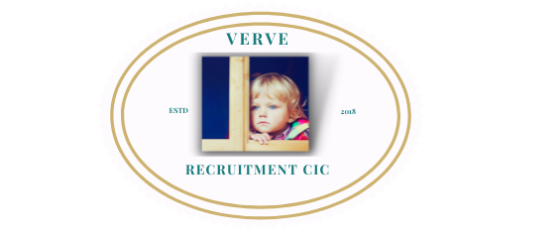Refer to the image and answer the question with as much detail as possible: In what year was Verve Recruitment CIC established?

The caption states that Verve Recruitment CIC was 'established in 2018', providing the exact year of its establishment.